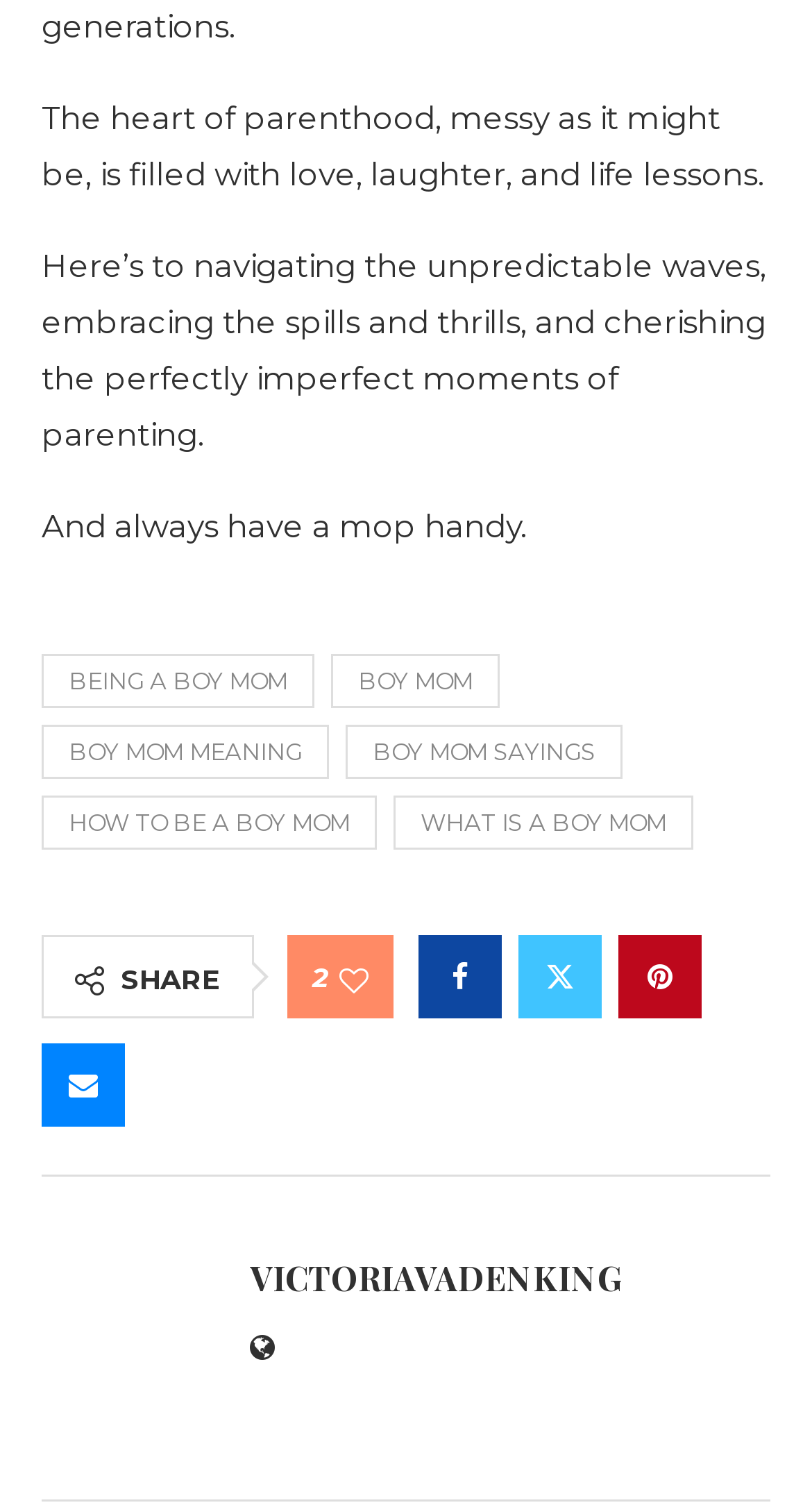Please locate the bounding box coordinates of the element that should be clicked to complete the given instruction: "read article".

None